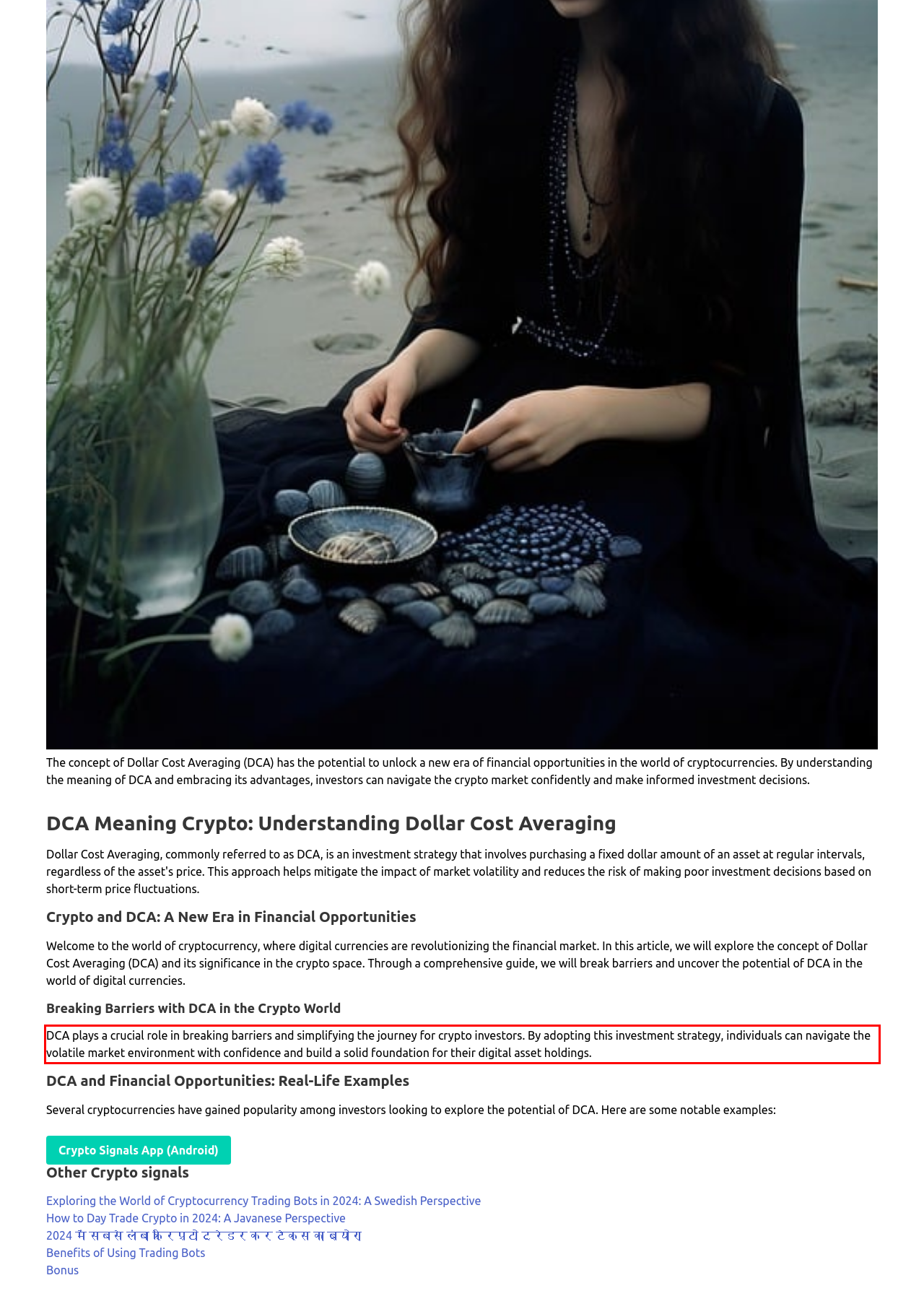You are provided with a screenshot of a webpage that includes a red bounding box. Extract and generate the text content found within the red bounding box.

DCA plays a crucial role in breaking barriers and simplifying the journey for crypto investors. By adopting this investment strategy, individuals can navigate the volatile market environment with confidence and build a solid foundation for their digital asset holdings.